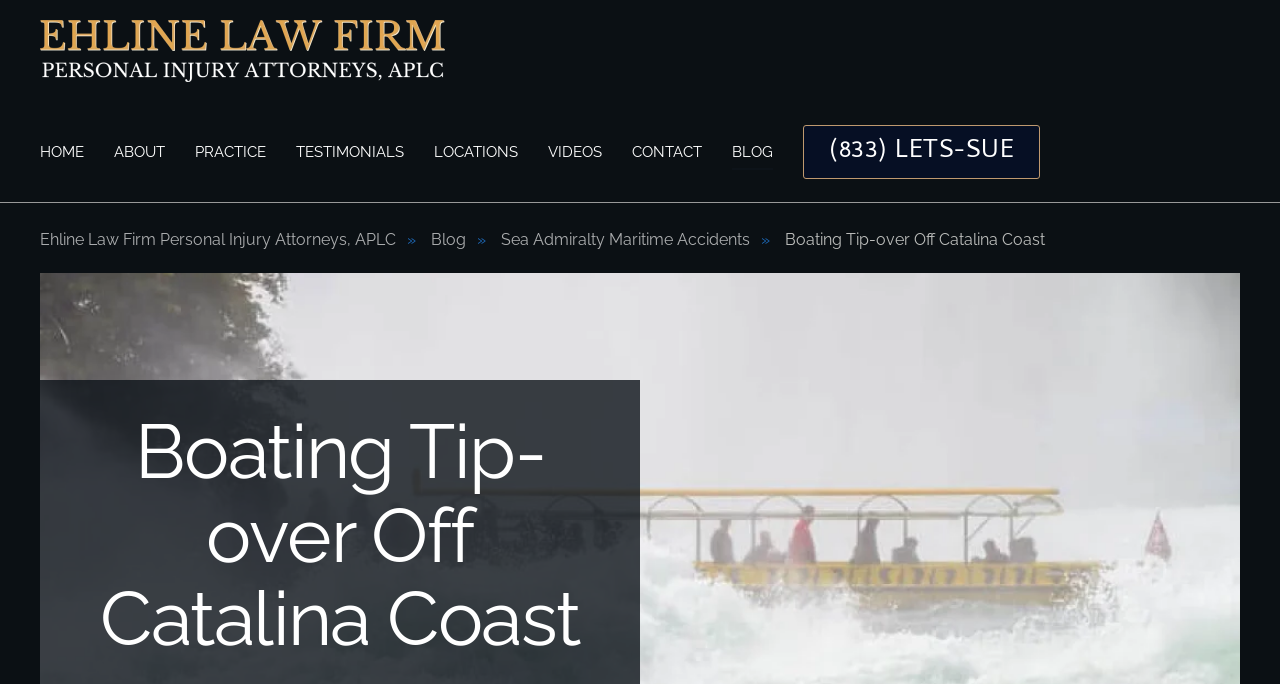Please determine the main heading text of this webpage.

Boating Tip-over Off Catalina Coast